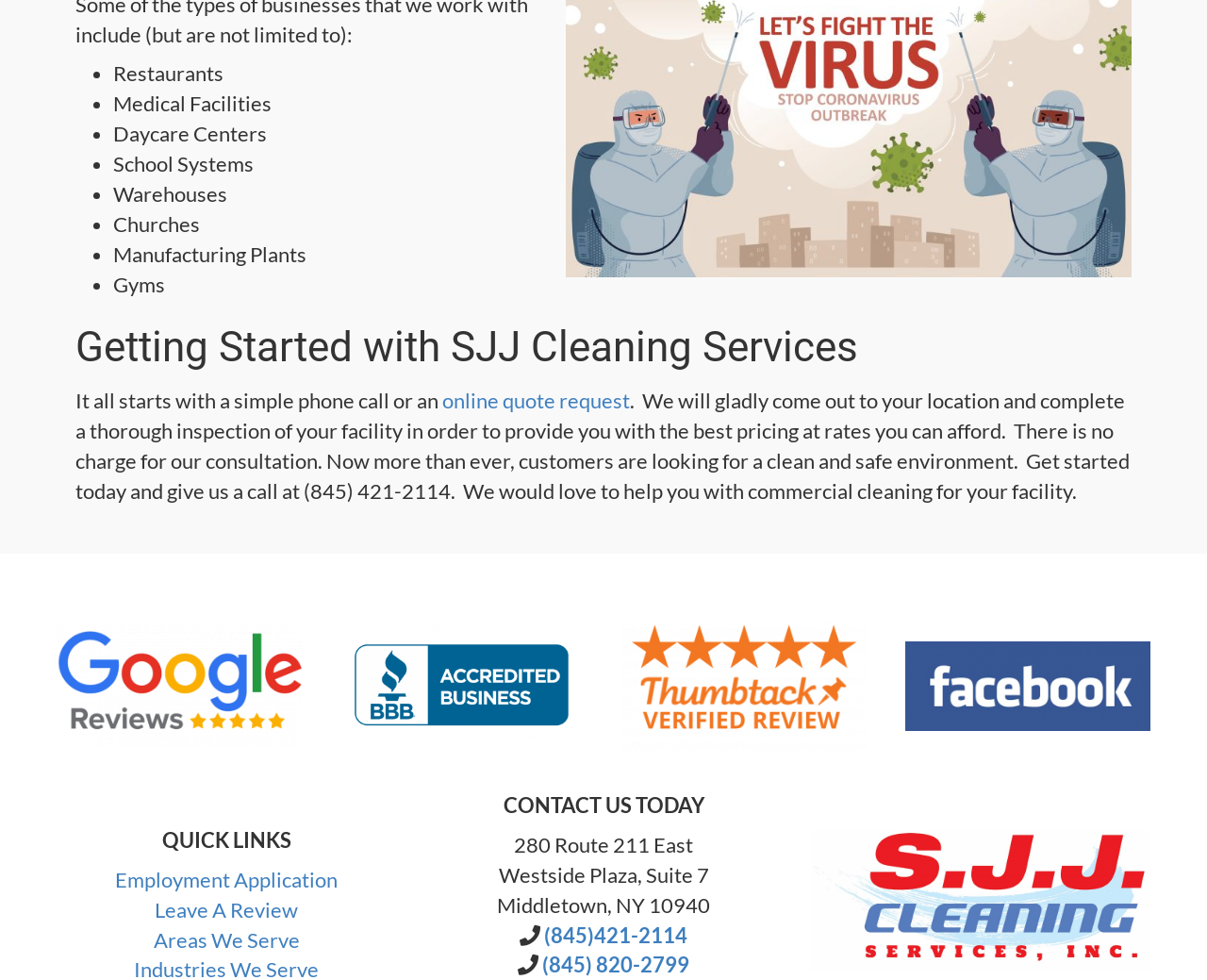Please determine the bounding box coordinates of the clickable area required to carry out the following instruction: "Apply for employment". The coordinates must be four float numbers between 0 and 1, represented as [left, top, right, bottom].

[0.095, 0.884, 0.28, 0.91]